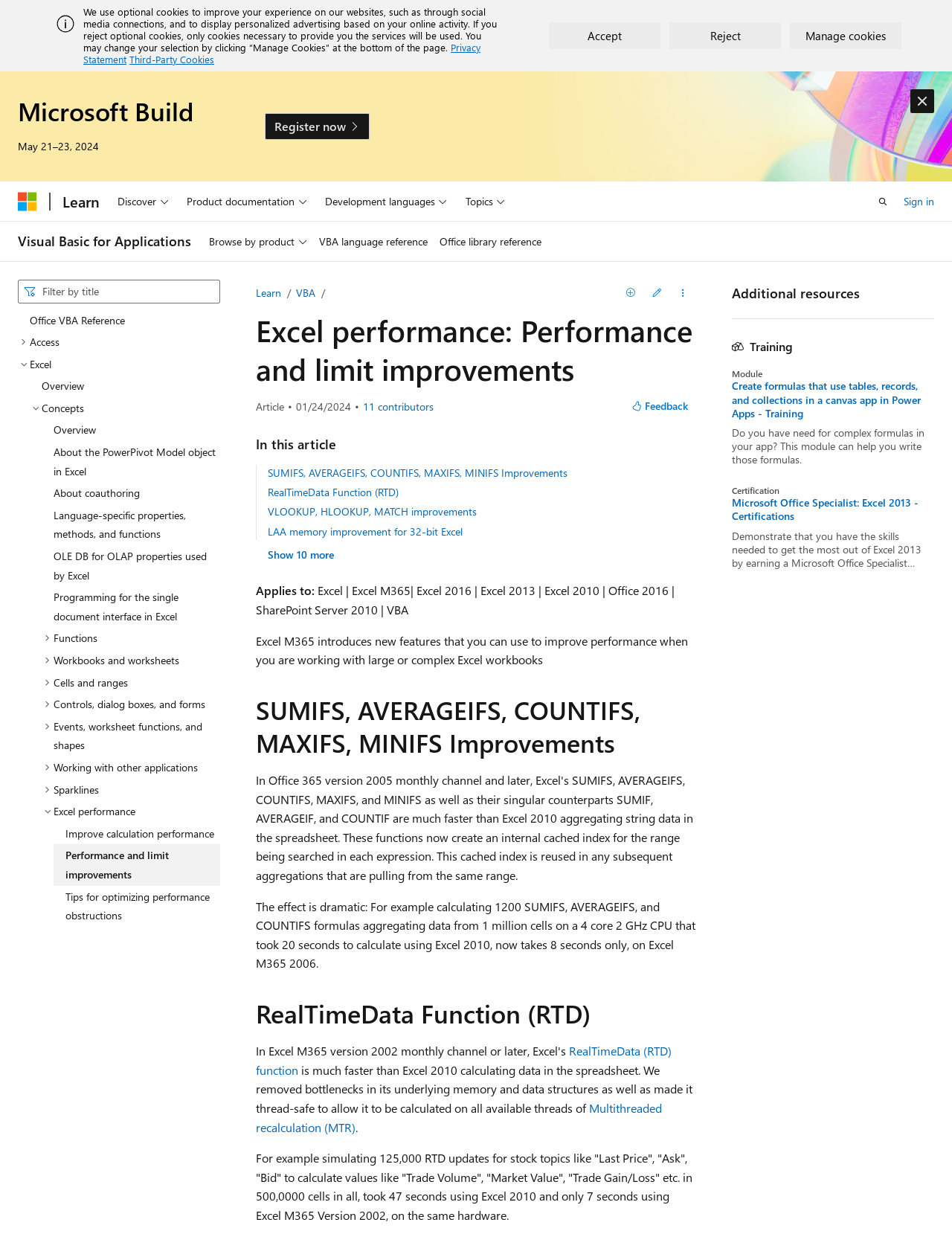What is the topic of the selected tree item?
Look at the image and provide a short answer using one word or a phrase.

Excel performance